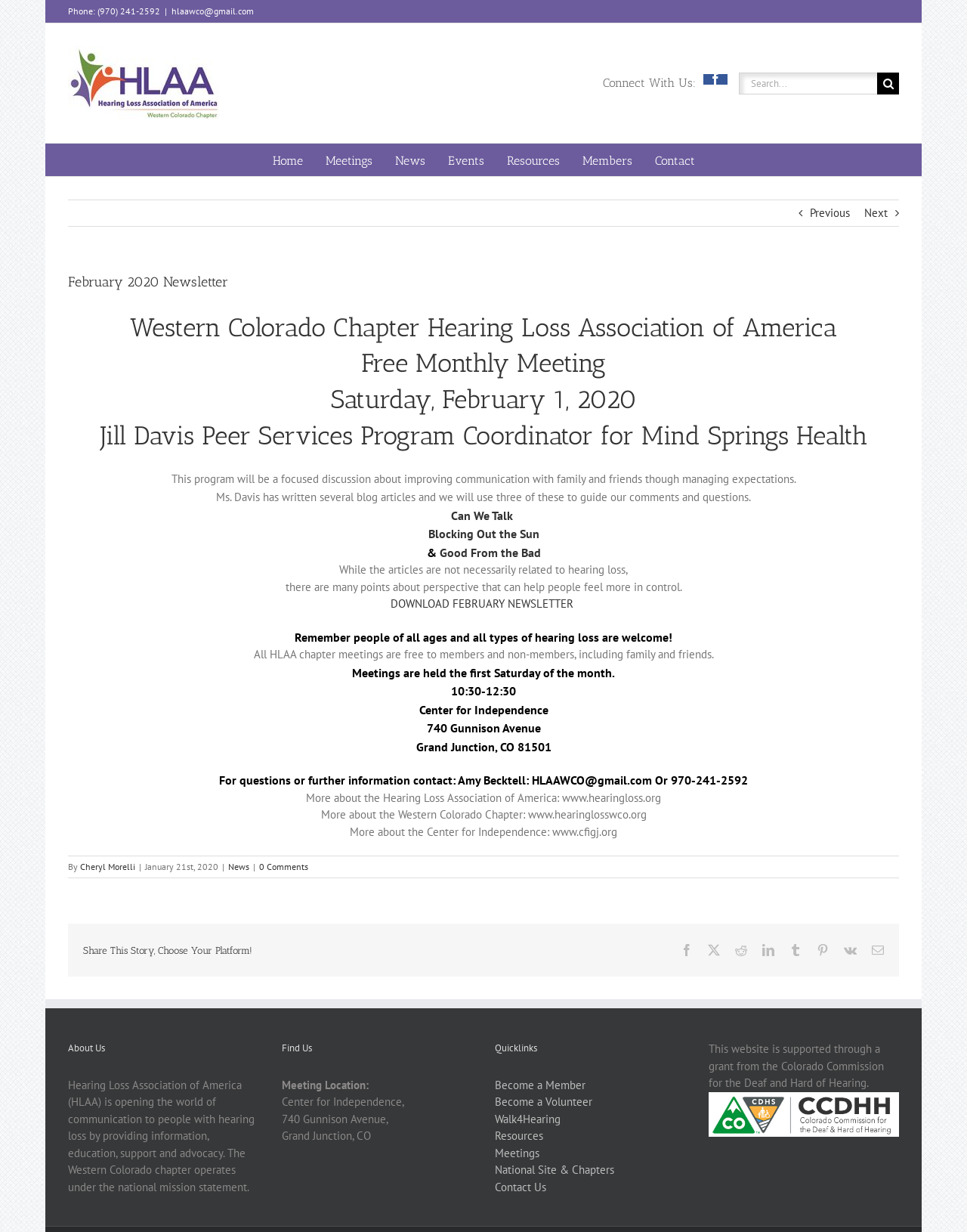What is the location of the Center for Independence?
Refer to the image and provide a one-word or short phrase answer.

740 Gunnison Avenue, Grand Junction, CO 81501